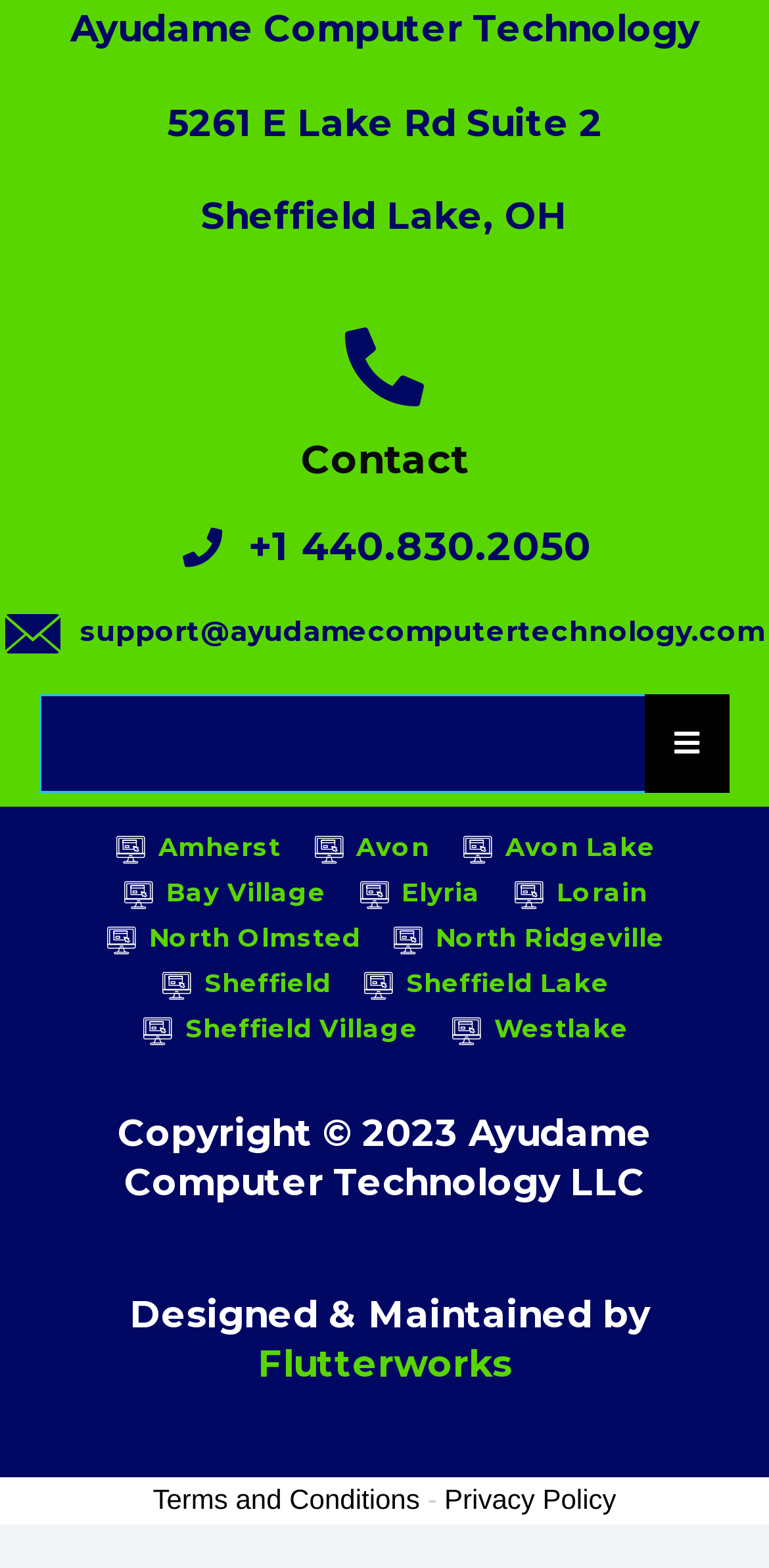Determine the bounding box coordinates for the area you should click to complete the following instruction: "Visit Sheffield Lake page".

[0.471, 0.614, 0.792, 0.643]